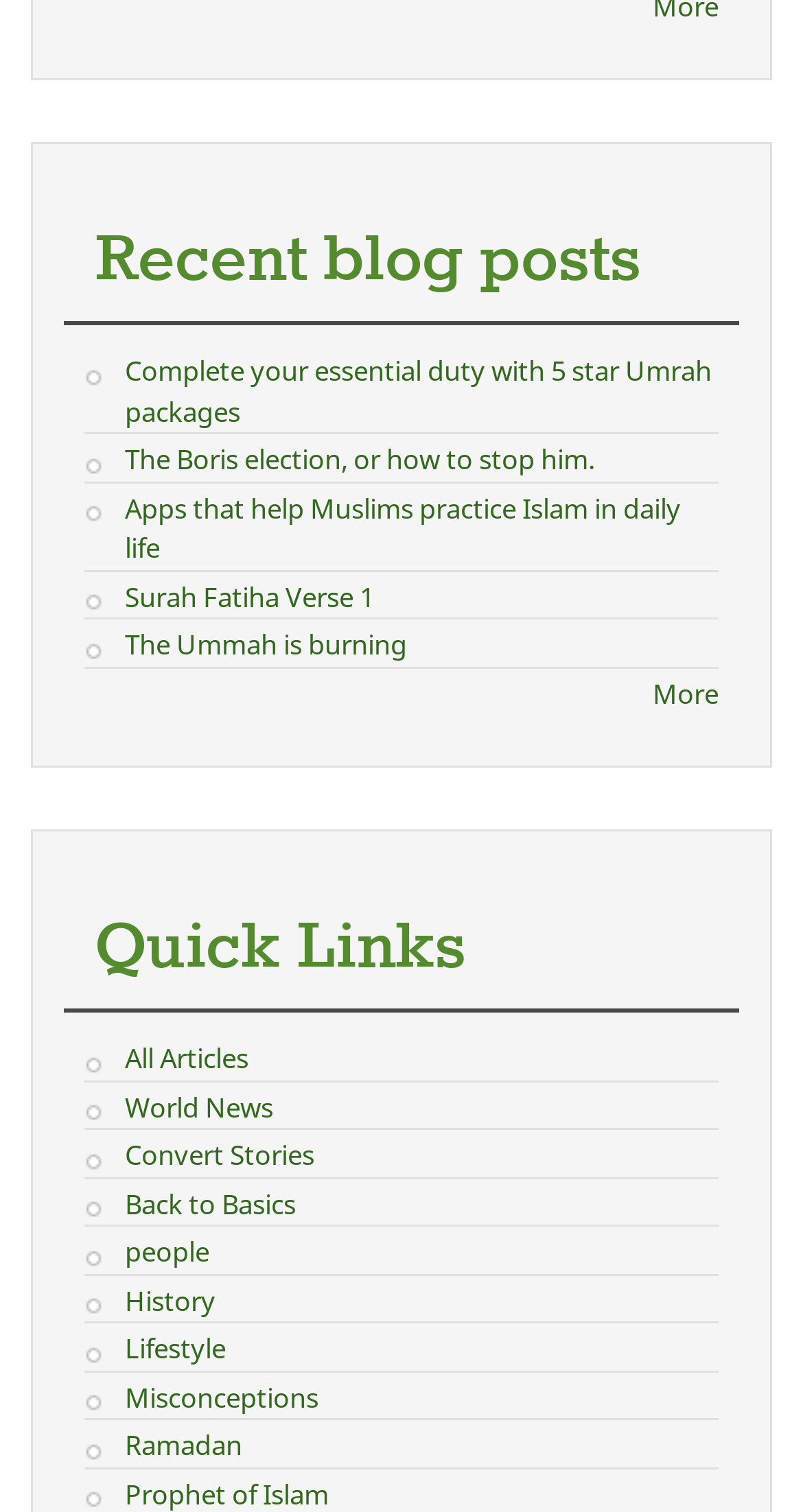Locate the bounding box coordinates of the segment that needs to be clicked to meet this instruction: "See more blog posts".

[0.813, 0.446, 0.895, 0.47]